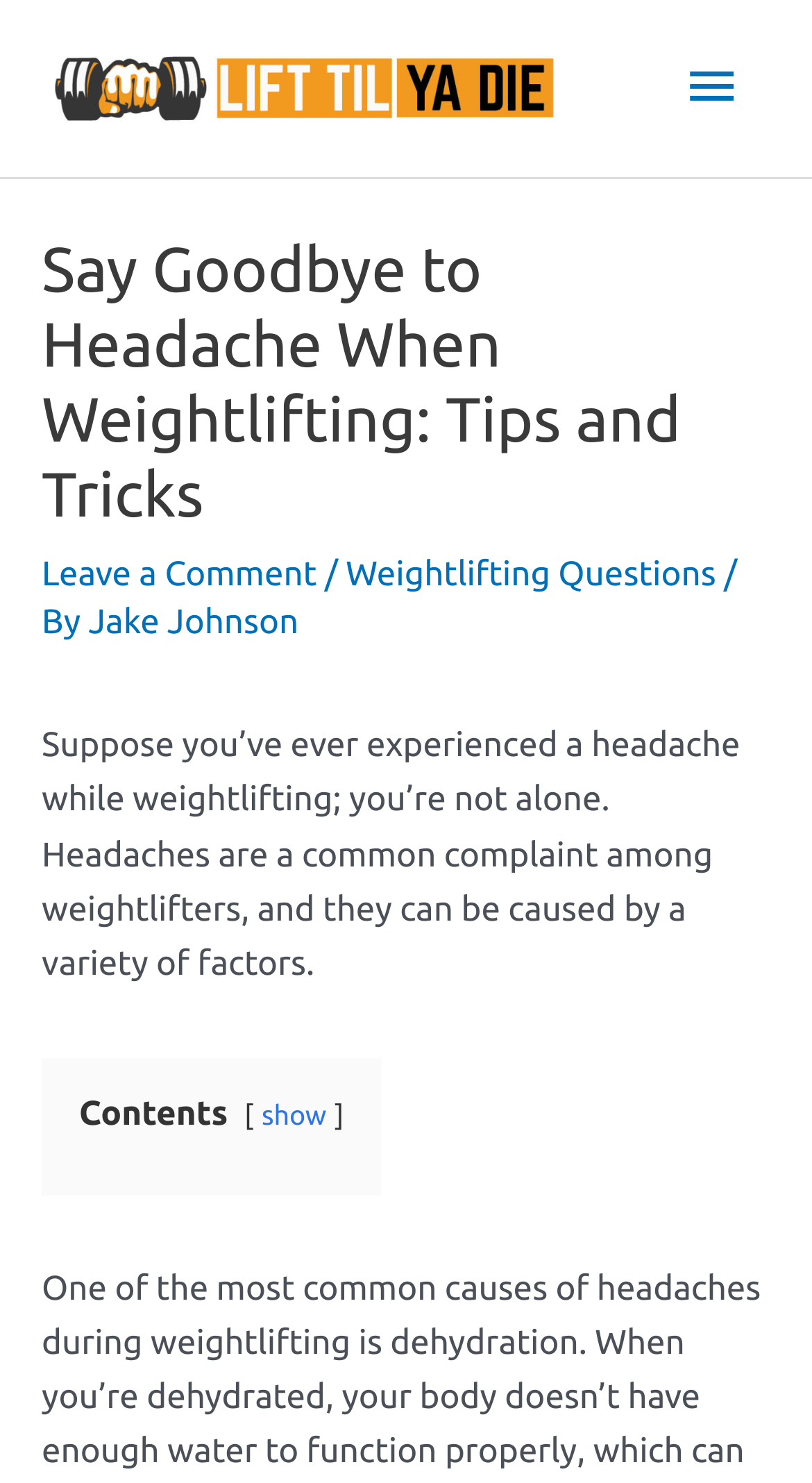Give the bounding box coordinates for the element described by: "Leave a Comment".

[0.051, 0.375, 0.39, 0.4]